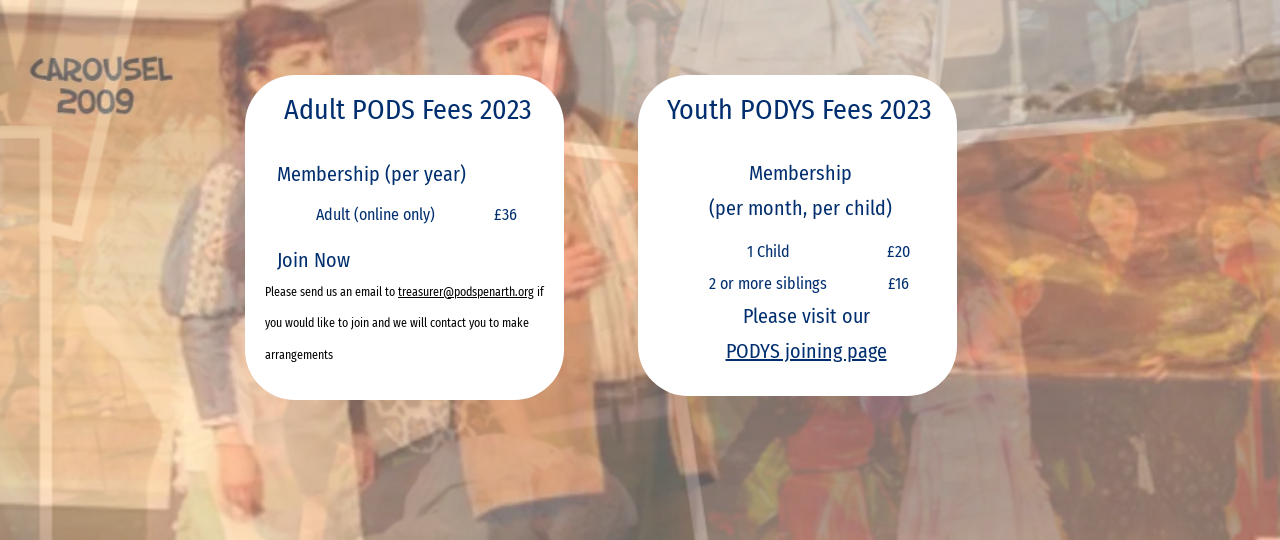Where can interested individuals find further information about PODYS?
Provide a detailed answer to the question using information from the image.

The answer can be found in the 'Youth PODYS Fees 2023' section, which includes a call to action to visit the 'PODYS joining page' for further information.